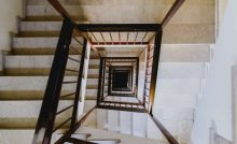Generate a detailed caption that encompasses all aspects of the image.

The image captures a downward view of a spiral staircase, showcasing the elegant design of the stairs and the surrounding railings. The scene emphasizes the geometric shapes created by the stairs, leading the eye into a vanishing point at the bottom. The staircase appears to blend modern and classic elements with its polished surface, wooden banisters, and stark lighting. This visual representation complements the topic of "Fear of Heights or Acrophobia," illustrating how such settings might provoke anxiety for individuals sensitive to heights. The stark contrast between the steps and the open space below highlights the sensation of height, making it a fitting illustration for discussions about the psychological effects of high places.